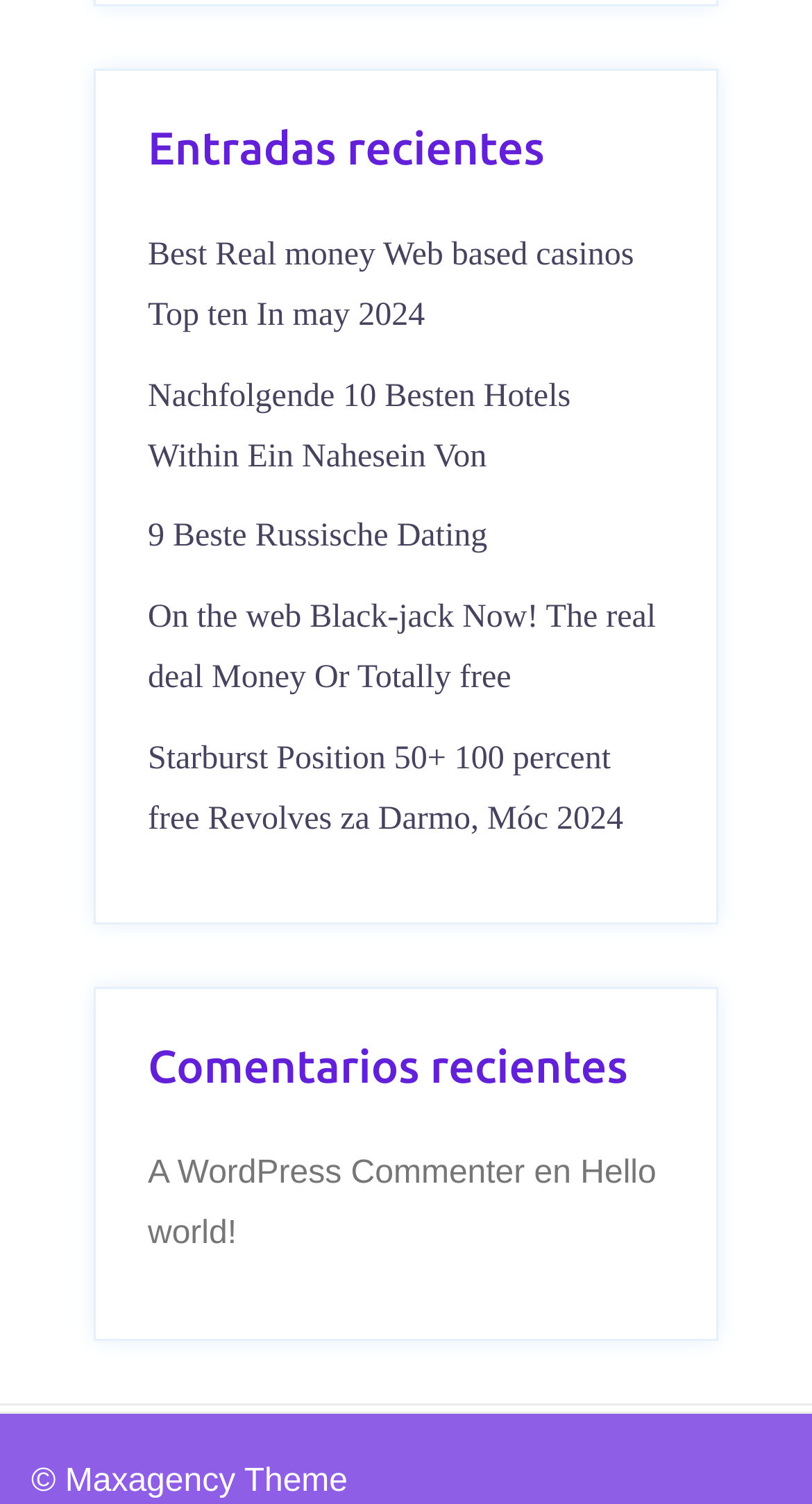Answer the question with a brief word or phrase:
What is the first recent entry?

Best Real money Web based casinos